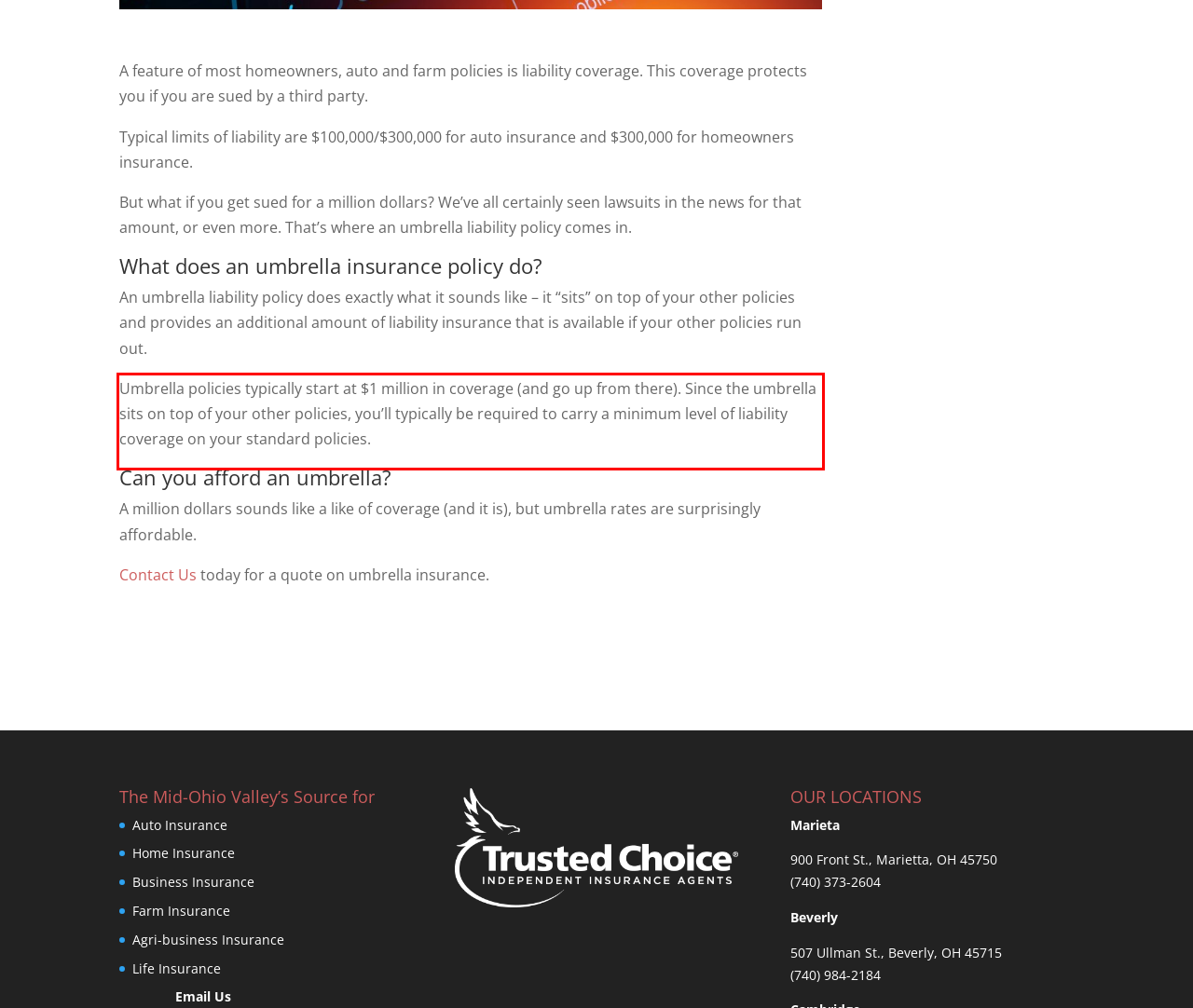Examine the webpage screenshot, find the red bounding box, and extract the text content within this marked area.

Umbrella policies typically start at $1 million in coverage (and go up from there). Since the umbrella sits on top of your other policies, you’ll typically be required to carry a minimum level of liability coverage on your standard policies.